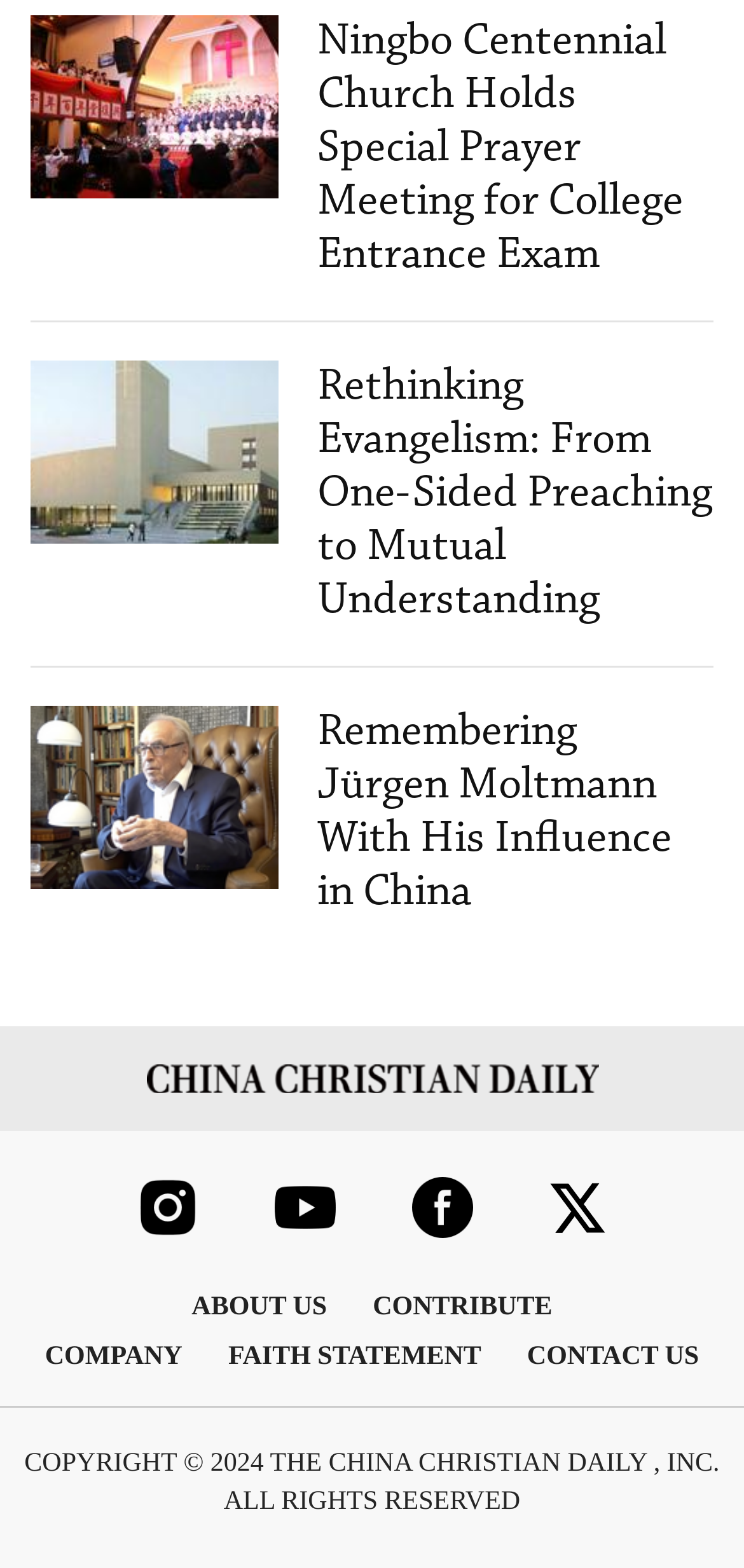Based on the visual content of the image, answer the question thoroughly: What is the name of the organization?

I found the text 'COPYRIGHT © 2024 THE CHINA CHRISTIAN DAILY, INC. ALL RIGHTS RESERVED' at the bottom of the webpage, which indicates the name of the organization.